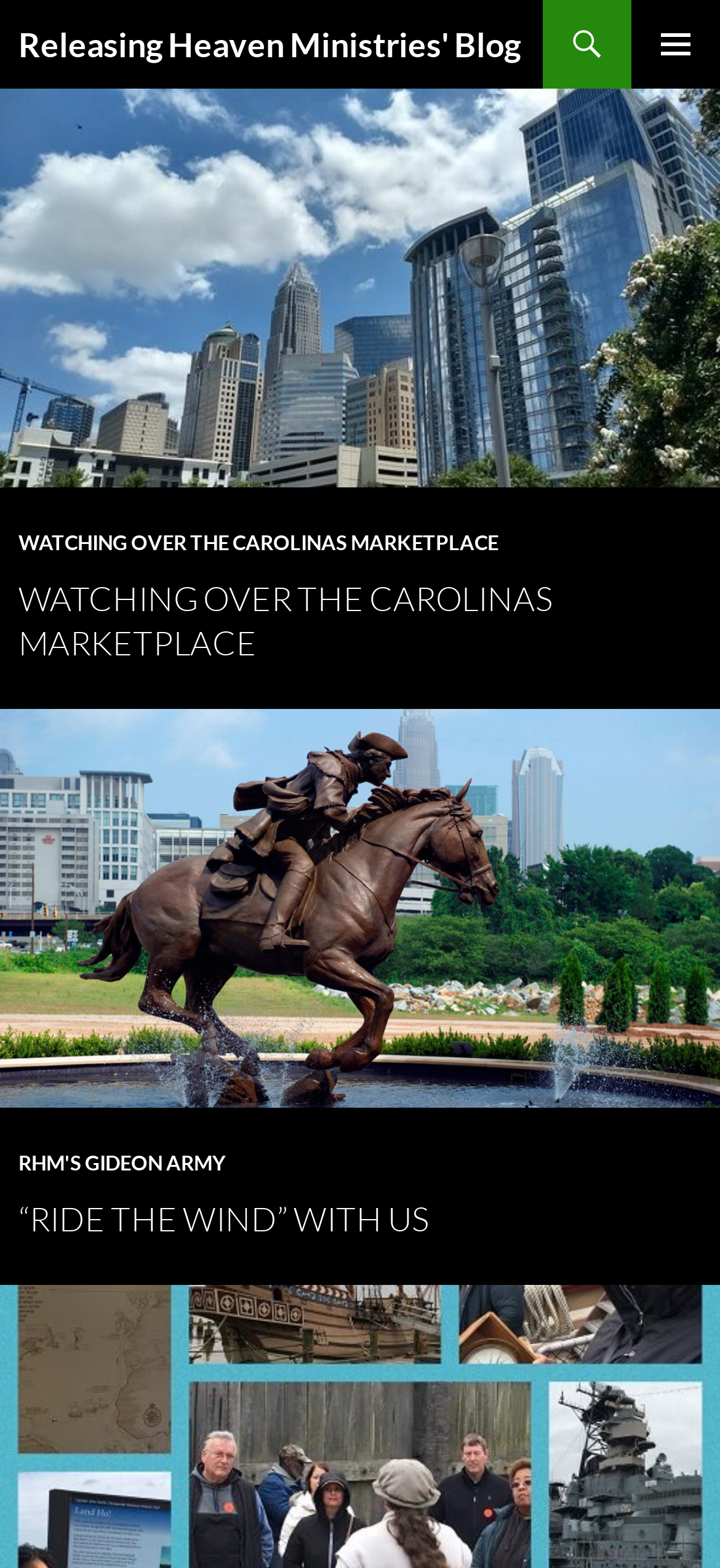Please specify the coordinates of the bounding box for the element that should be clicked to carry out this instruction: "Read the “RIDE THE WIND” WITH US heading". The coordinates must be four float numbers between 0 and 1, formatted as [left, top, right, bottom].

[0.026, 0.763, 0.974, 0.791]